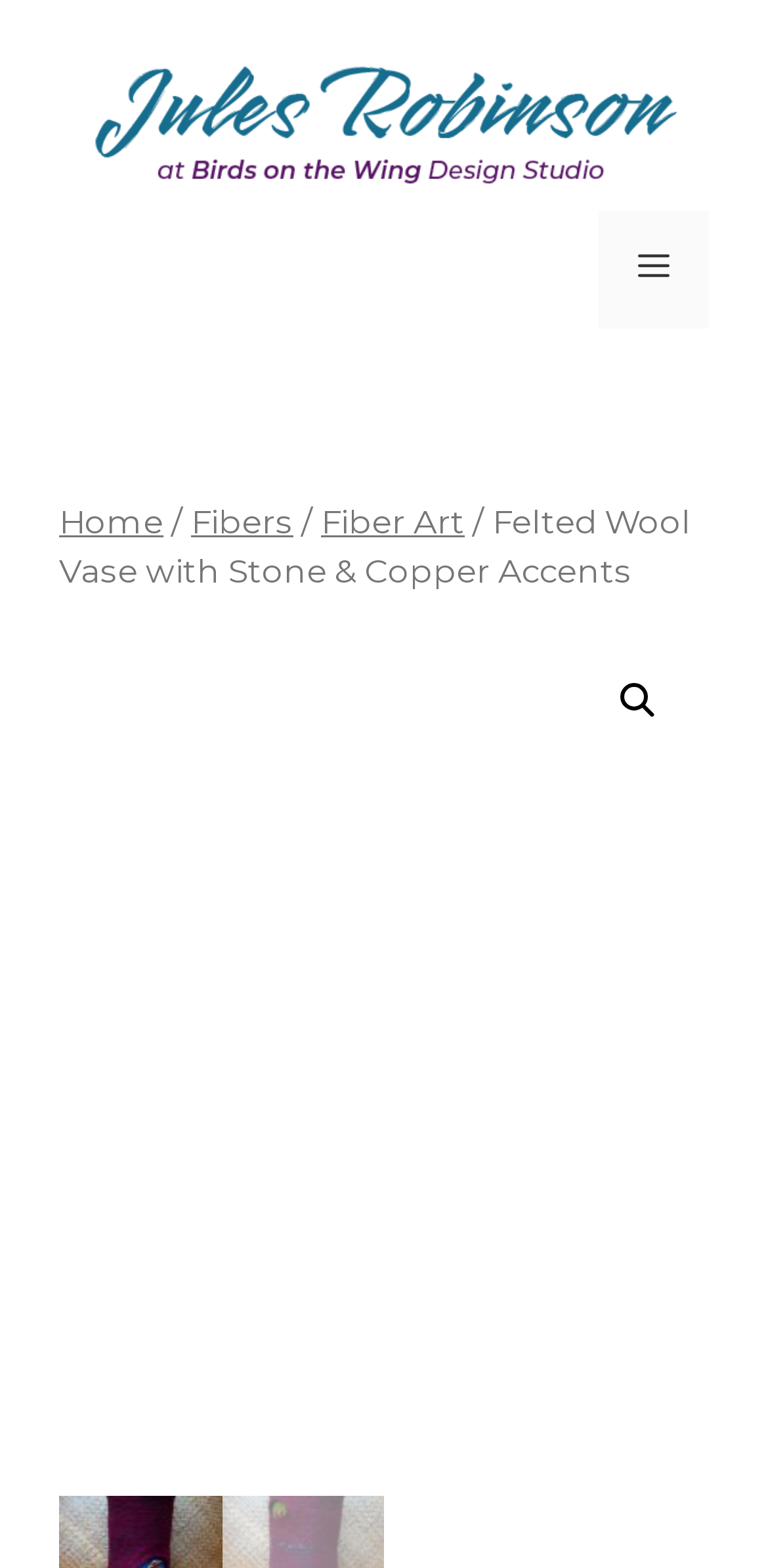What is the main object depicted in the image?
Based on the visual, give a brief answer using one word or a short phrase.

Felted wool vase